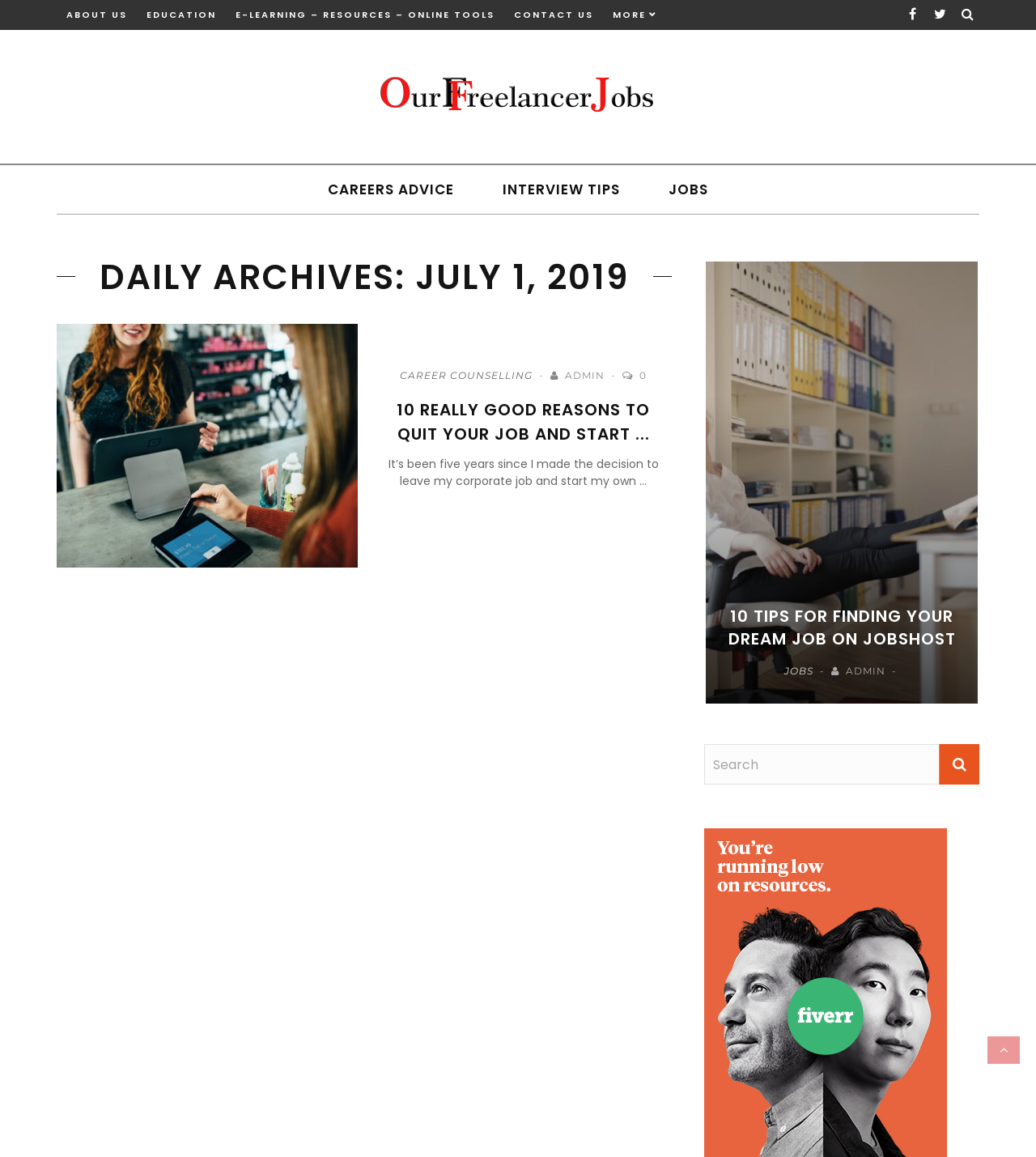Respond to the question below with a concise word or phrase:
What is the title of the first article?

10 REALLY GOOD REASONS TO QUIT YOUR JOB AND START...